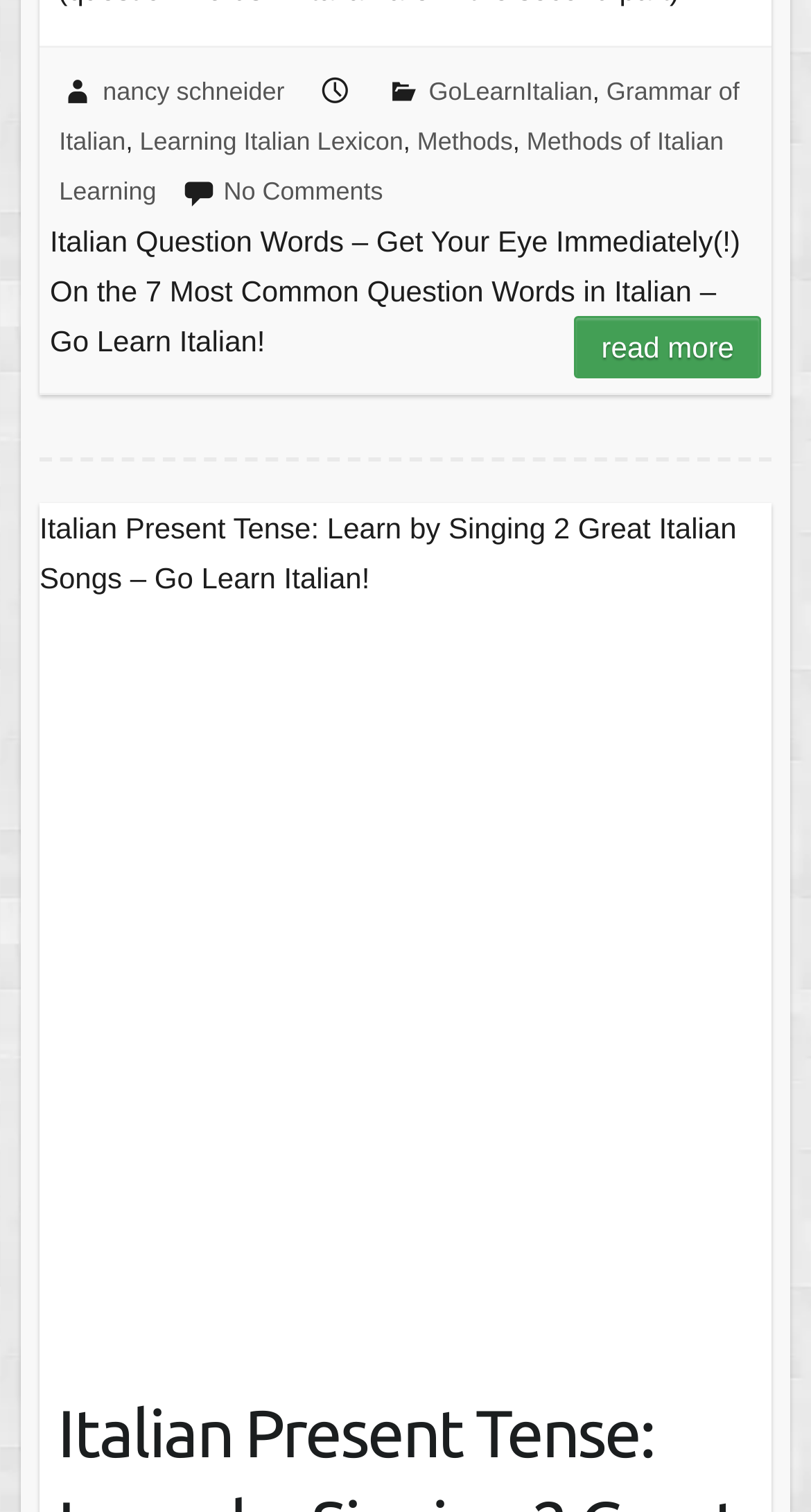Using the description: "Methods of Italian Learning", determine the UI element's bounding box coordinates. Ensure the coordinates are in the format of four float numbers between 0 and 1, i.e., [left, top, right, bottom].

[0.073, 0.083, 0.892, 0.135]